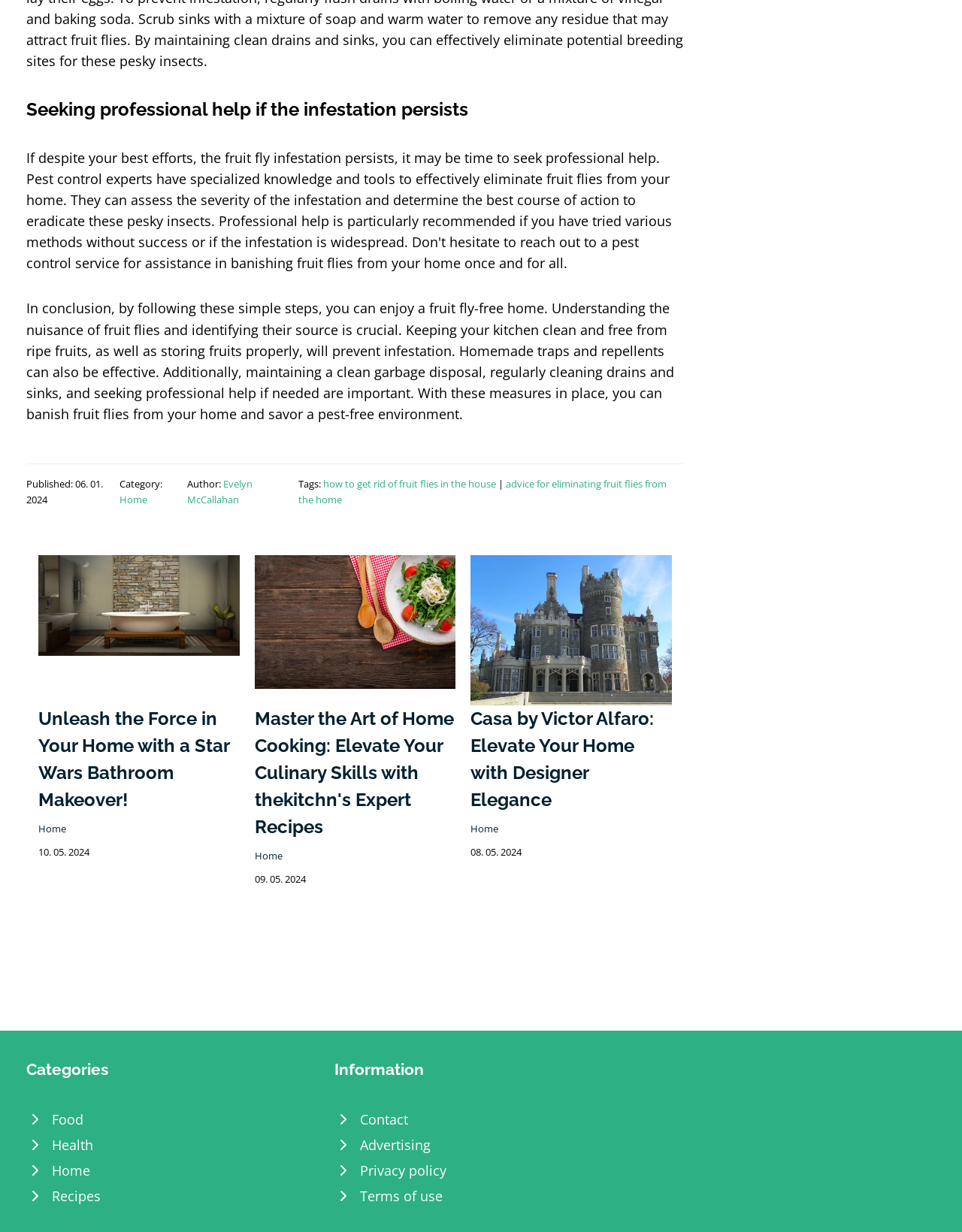Pinpoint the bounding box coordinates of the element to be clicked to execute the instruction: "Read the 'Company news'".

None